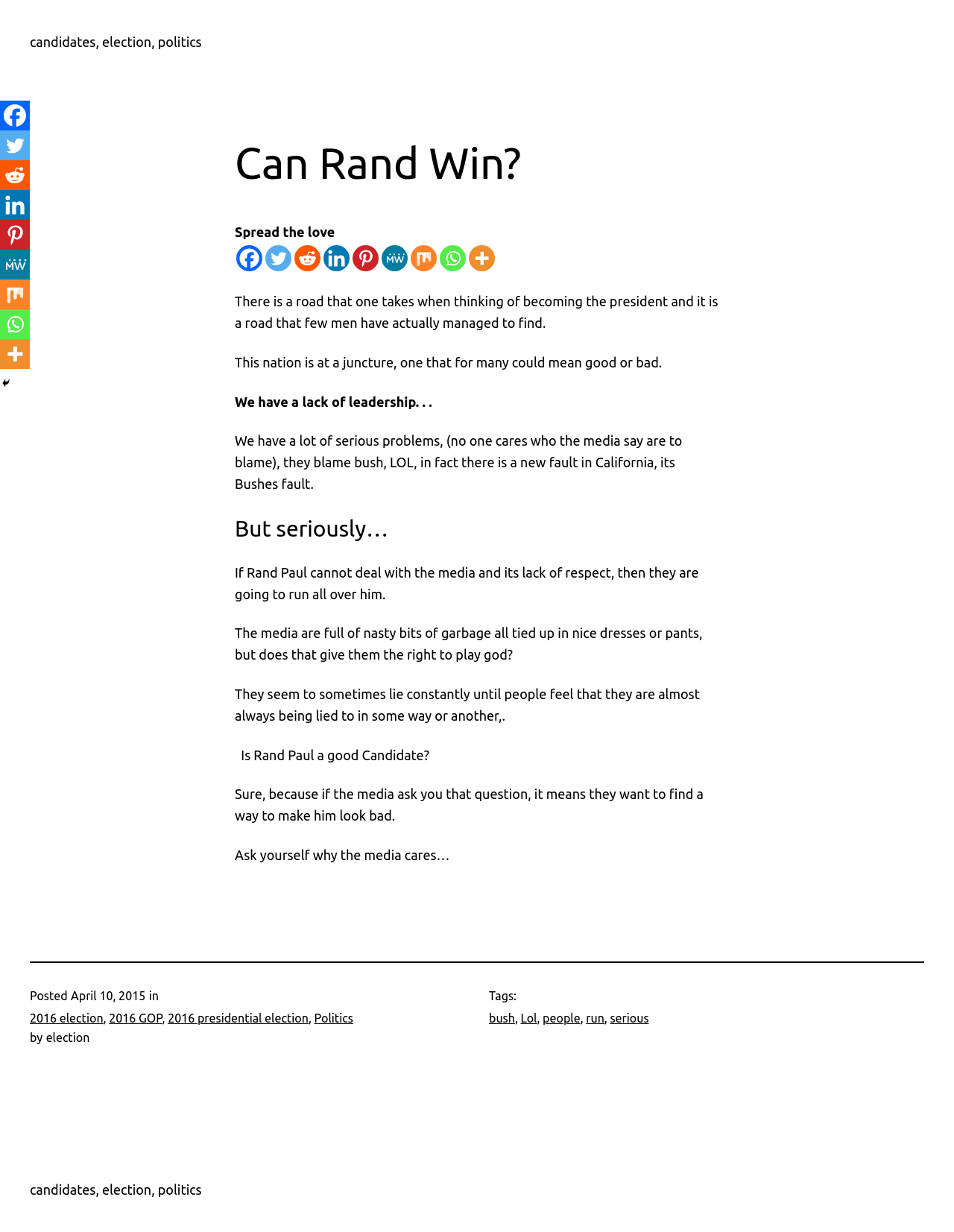Answer the following query with a single word or phrase:
How many blockquotes are present in the article?

3